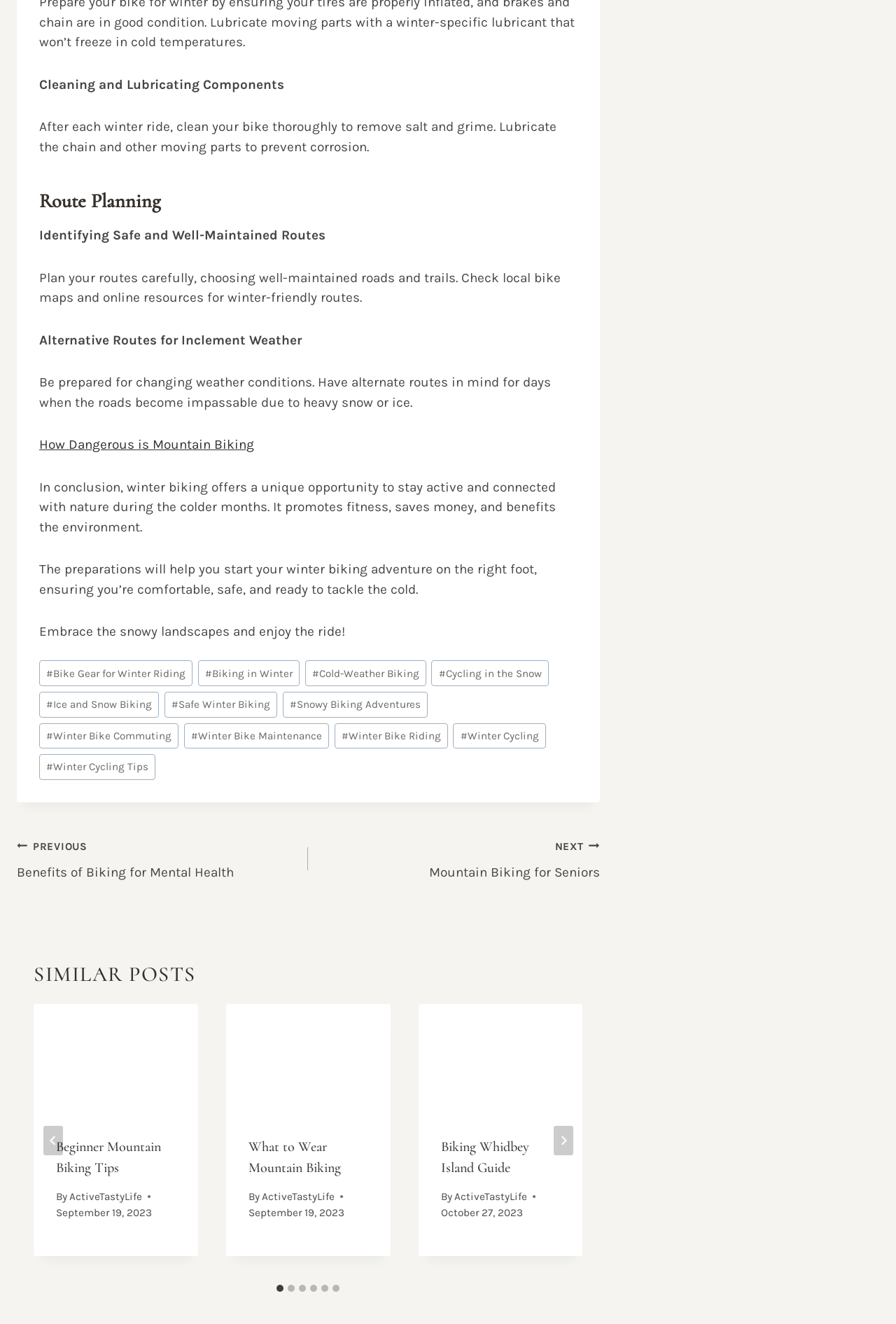What is the title of the first similar post?
Observe the image and answer the question with a one-word or short phrase response.

Beginner Mountain Biking Tips